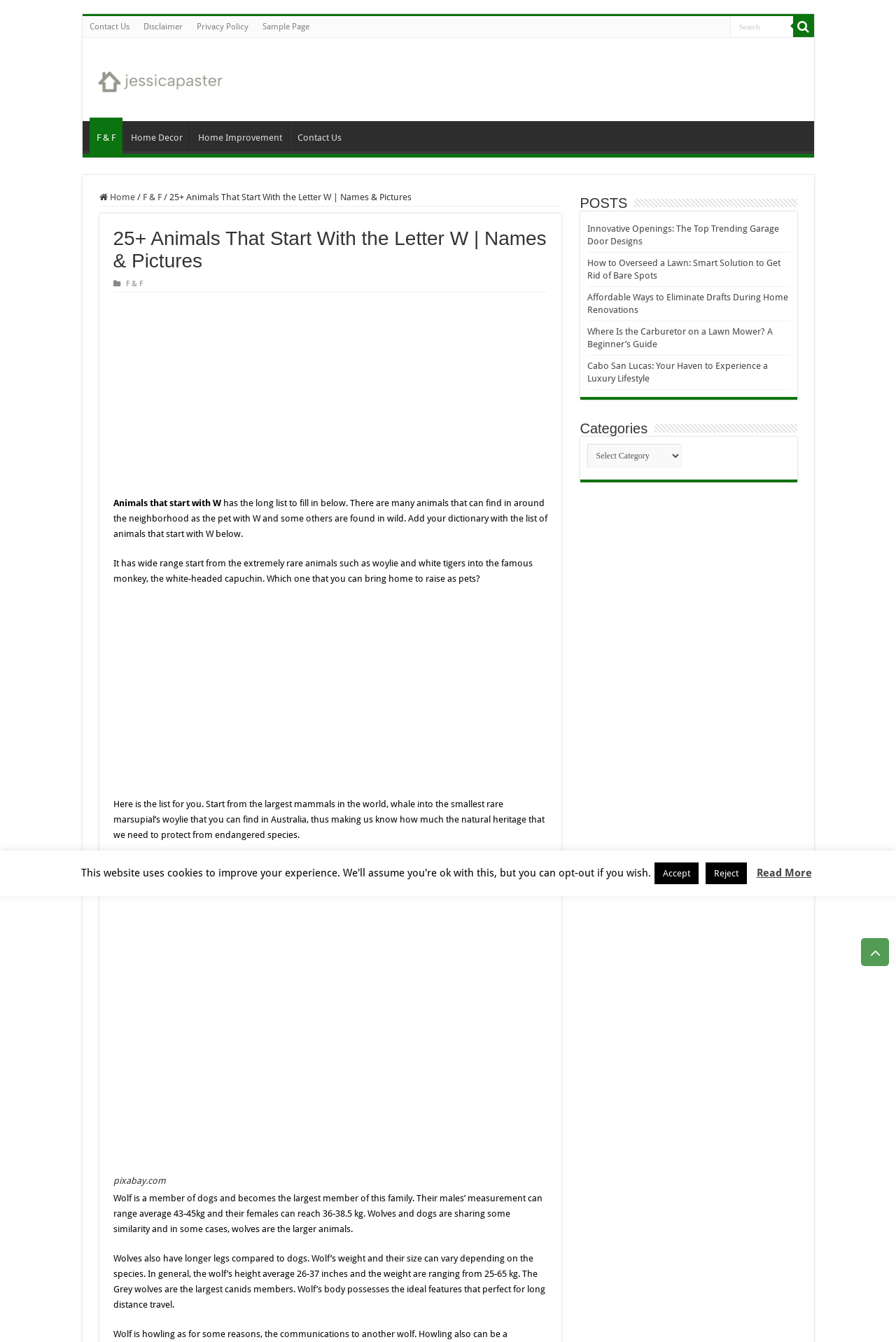Based on the element description: "F & F", identify the UI element and provide its bounding box coordinates. Use four float numbers between 0 and 1, [left, top, right, bottom].

[0.1, 0.088, 0.136, 0.115]